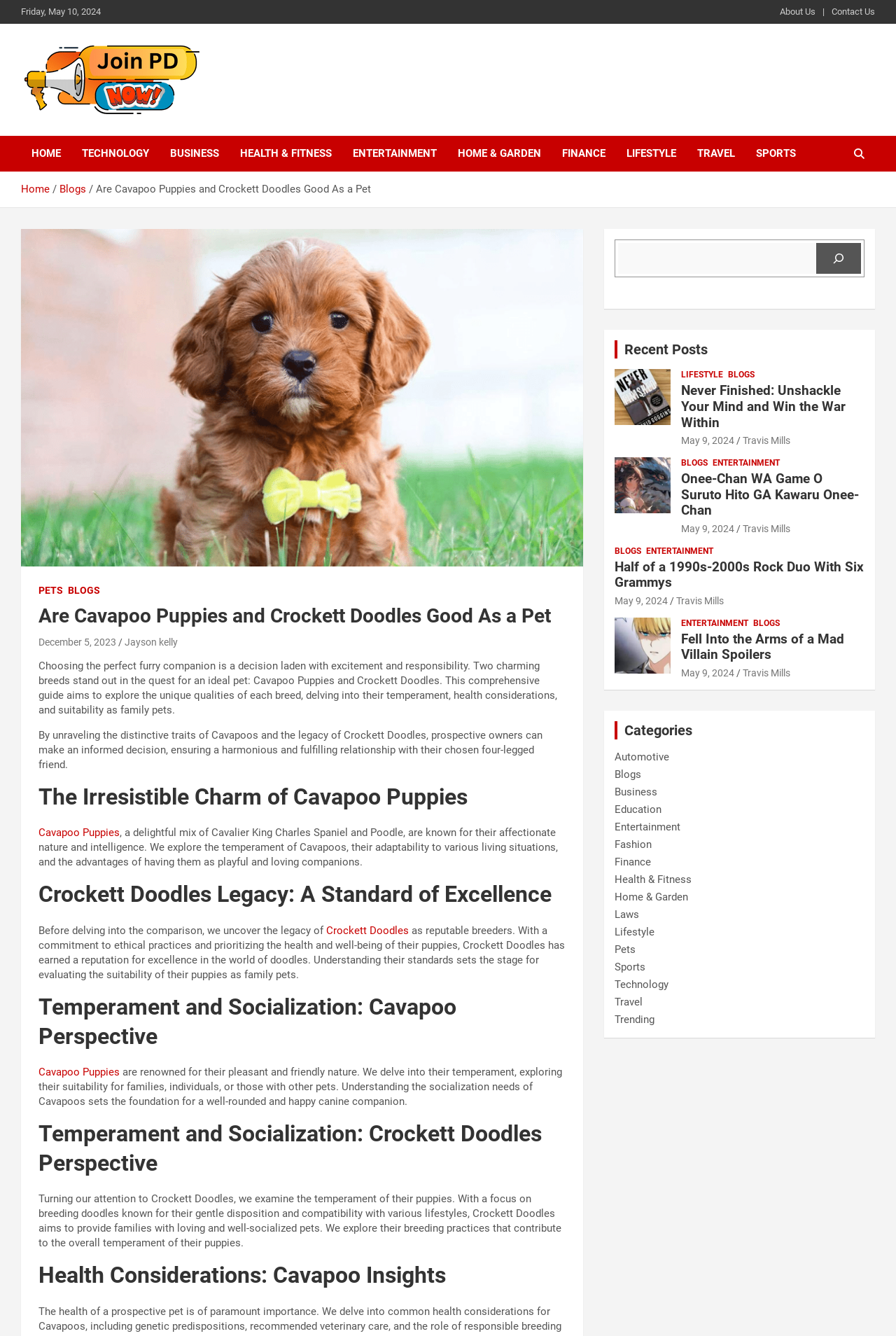Pinpoint the bounding box coordinates of the area that must be clicked to complete this instruction: "Search for something".

[0.69, 0.182, 0.911, 0.205]